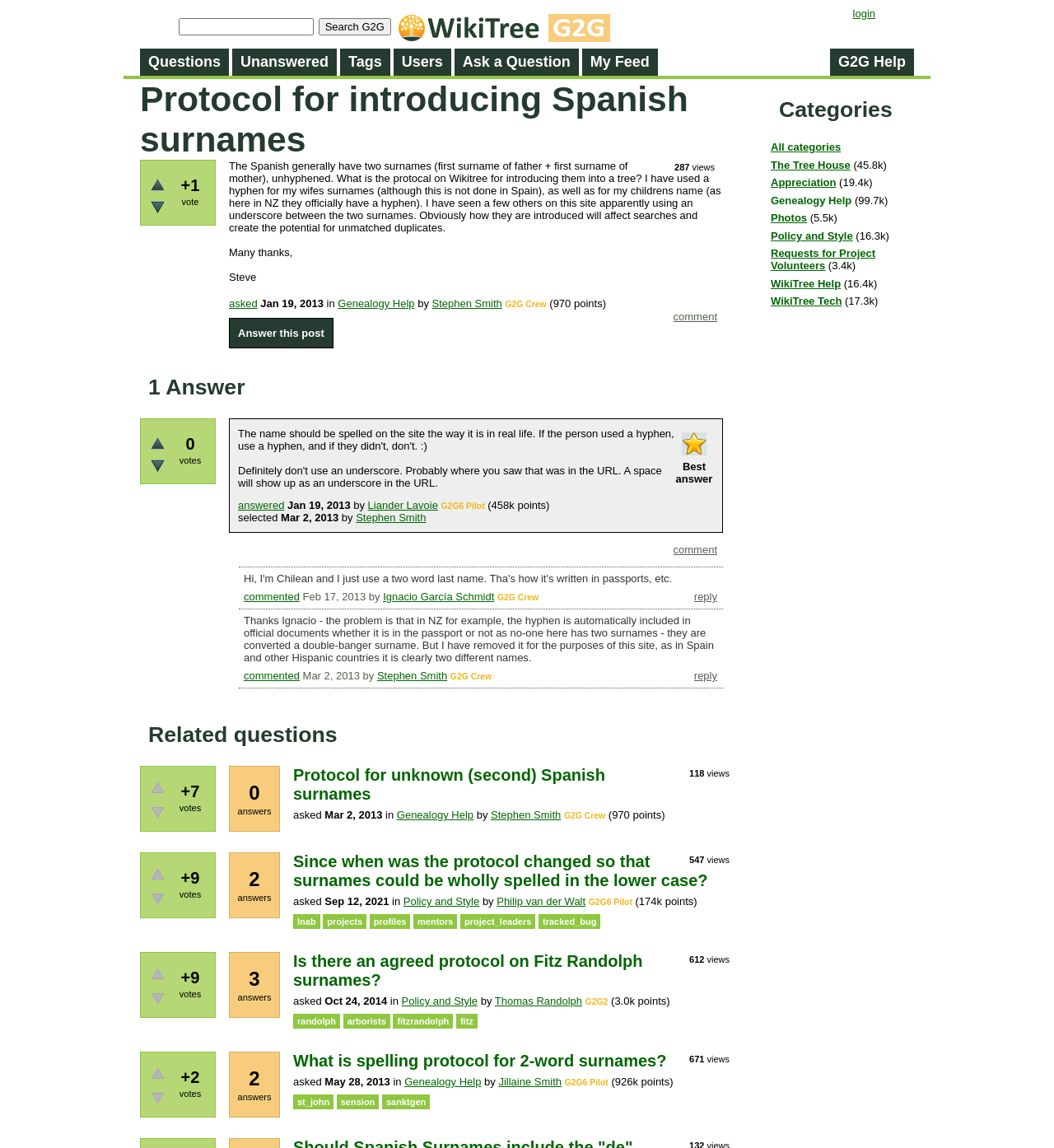What is the category of the question on this webpage?
Provide a detailed and well-explained answer to the question.

The question is categorized under 'Genealogy Help', as indicated by the link 'Genealogy Help' next to the question.